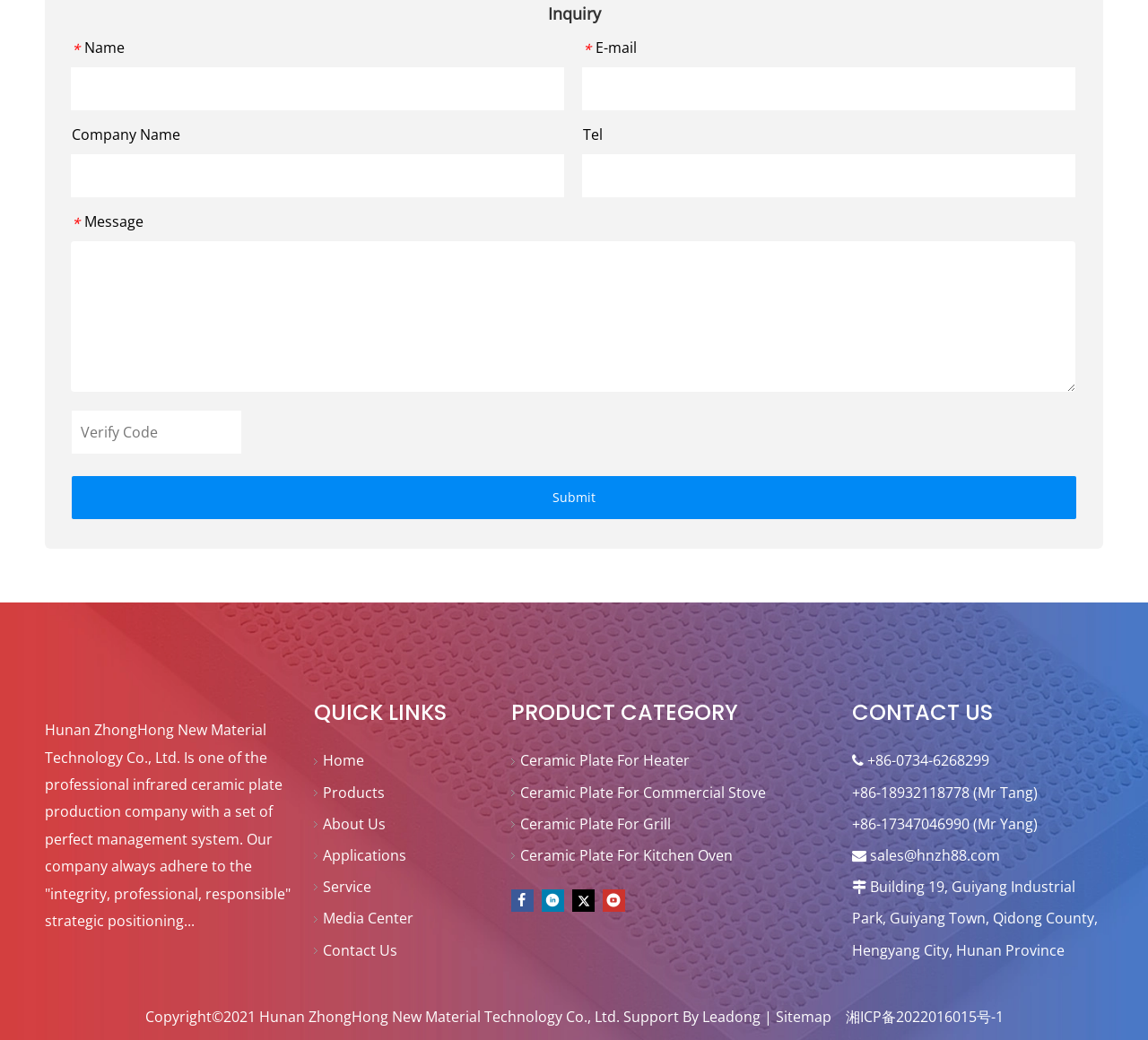Could you specify the bounding box coordinates for the clickable section to complete the following instruction: "Click Contact Us"?

[0.281, 0.904, 0.346, 0.923]